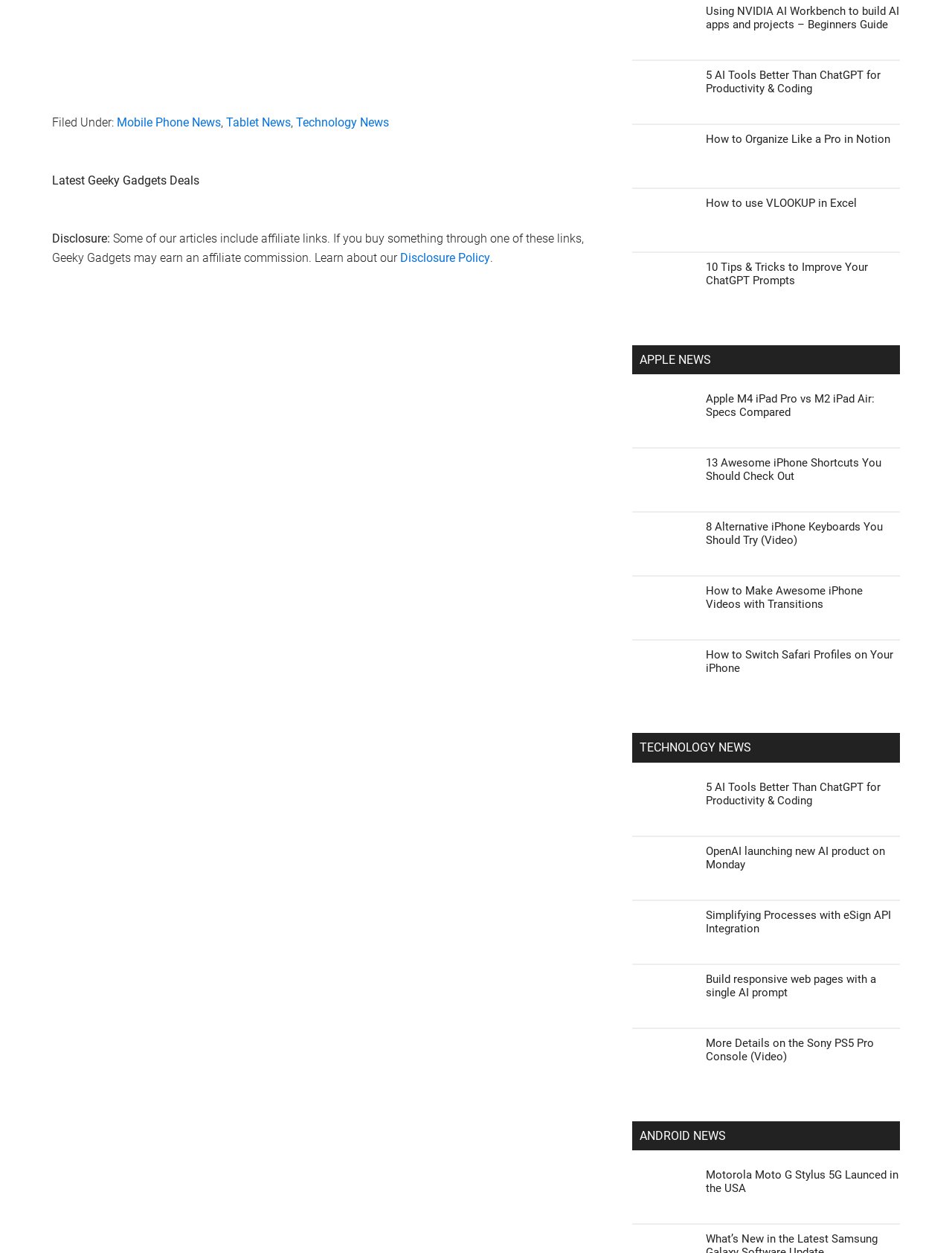What is the title of the article with a video about iPhone shortcuts?
Provide an in-depth and detailed explanation in response to the question.

The article with a video about iPhone shortcuts is titled '13 Awesome iPhone Shortcuts You Should Check Out' as indicated by the heading with bounding box coordinates [0.664, 0.364, 0.945, 0.409].